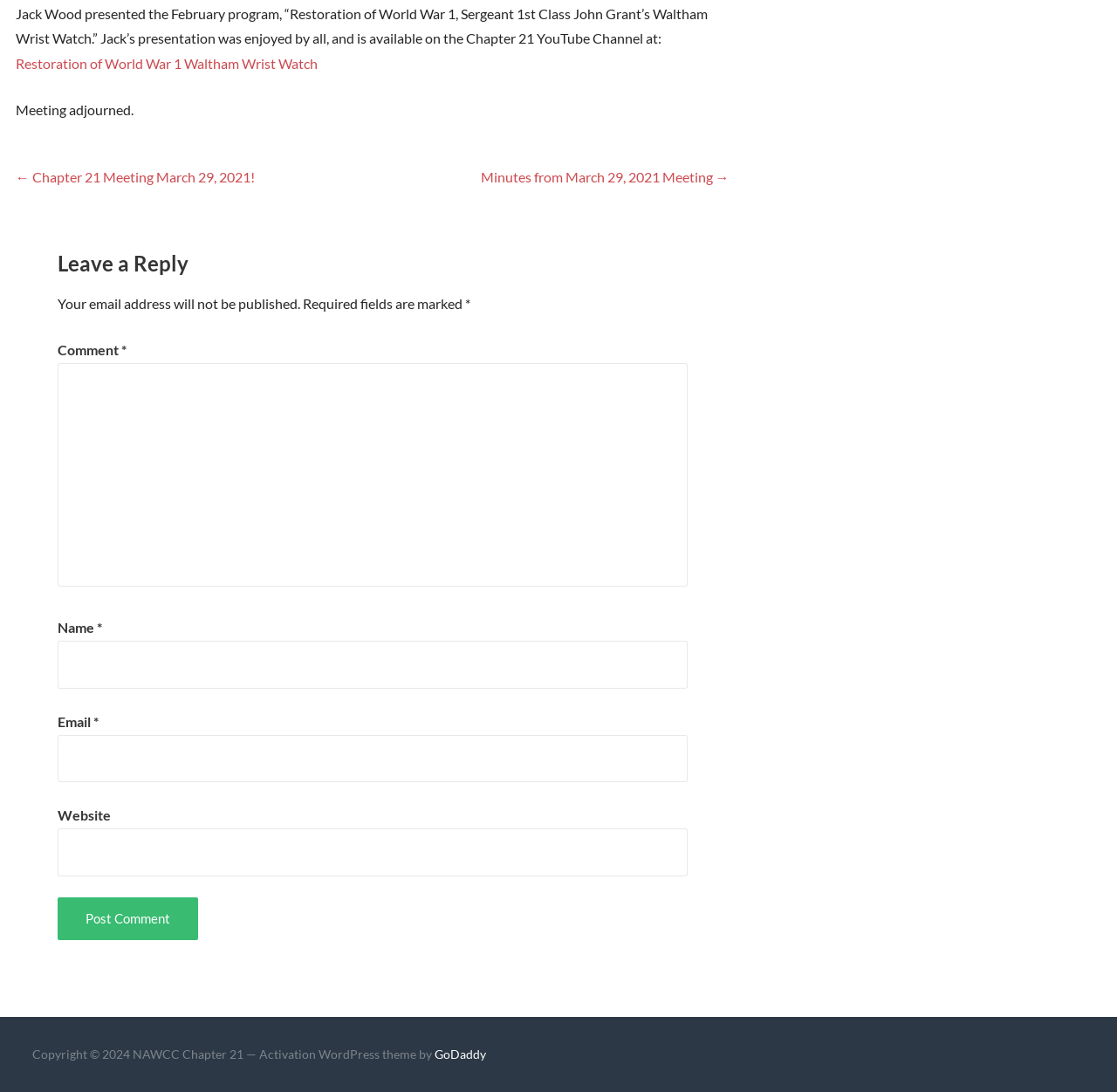Please determine the bounding box coordinates for the UI element described as: "GoDaddy".

[0.389, 0.958, 0.435, 0.972]